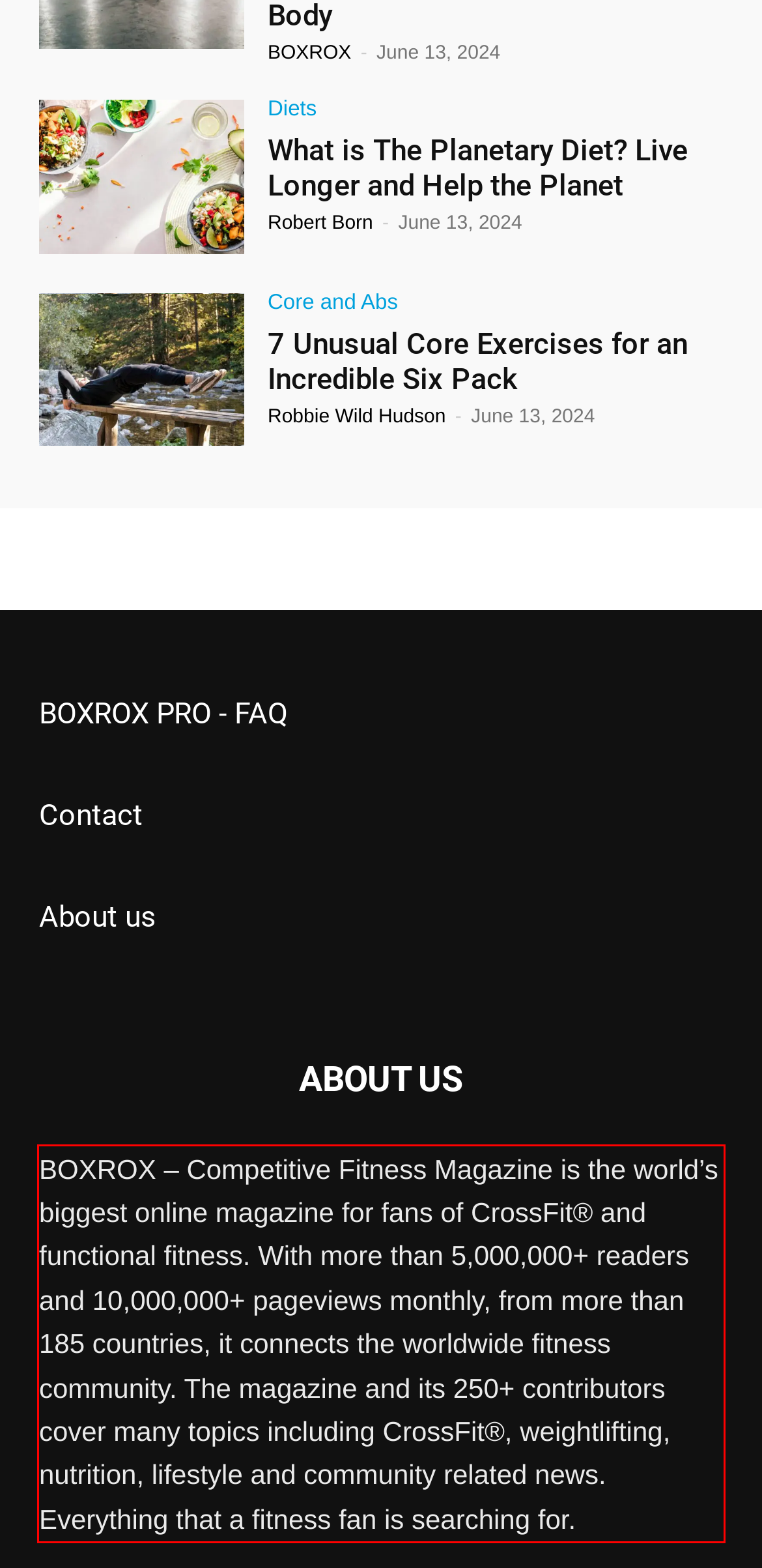Identify the text inside the red bounding box on the provided webpage screenshot by performing OCR.

BOXROX – Competitive Fitness Magazine is the world’s biggest online magazine for fans of CrossFit® and functional fitness. With more than 5,000,000+ readers and 10,000,000+ pageviews monthly, from more than 185 countries, it connects the worldwide fitness community. The magazine and its 250+ contributors cover many topics including CrossFit®, weightlifting, nutrition, lifestyle and community related news. Everything that a fitness fan is searching for.